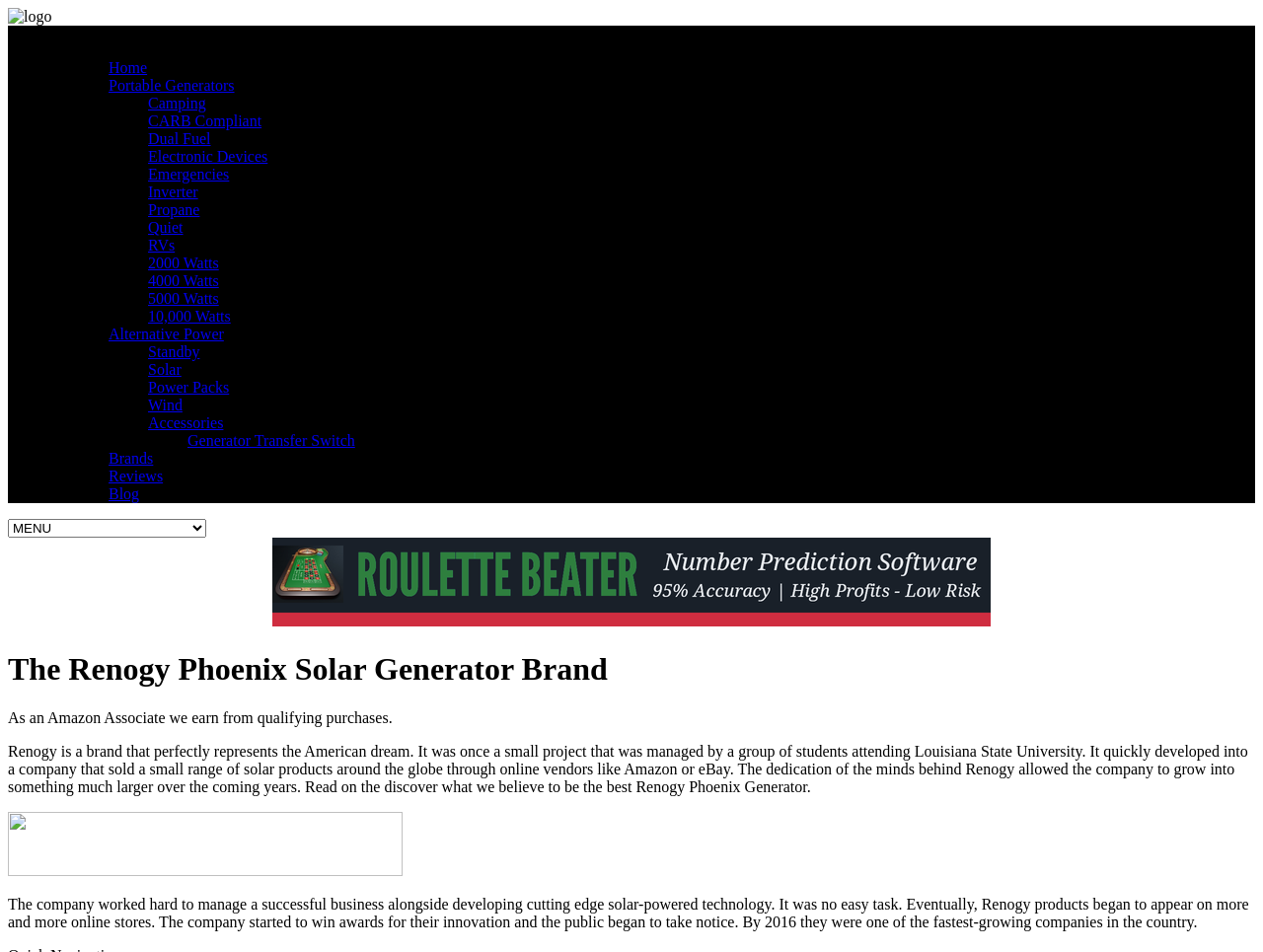What is the university where the students who started Renogy studied?
Please use the image to provide an in-depth answer to the question.

According to the webpage, Renogy was started by a group of students attending Louisiana State University, and it has since grown into a successful company selling solar products globally.